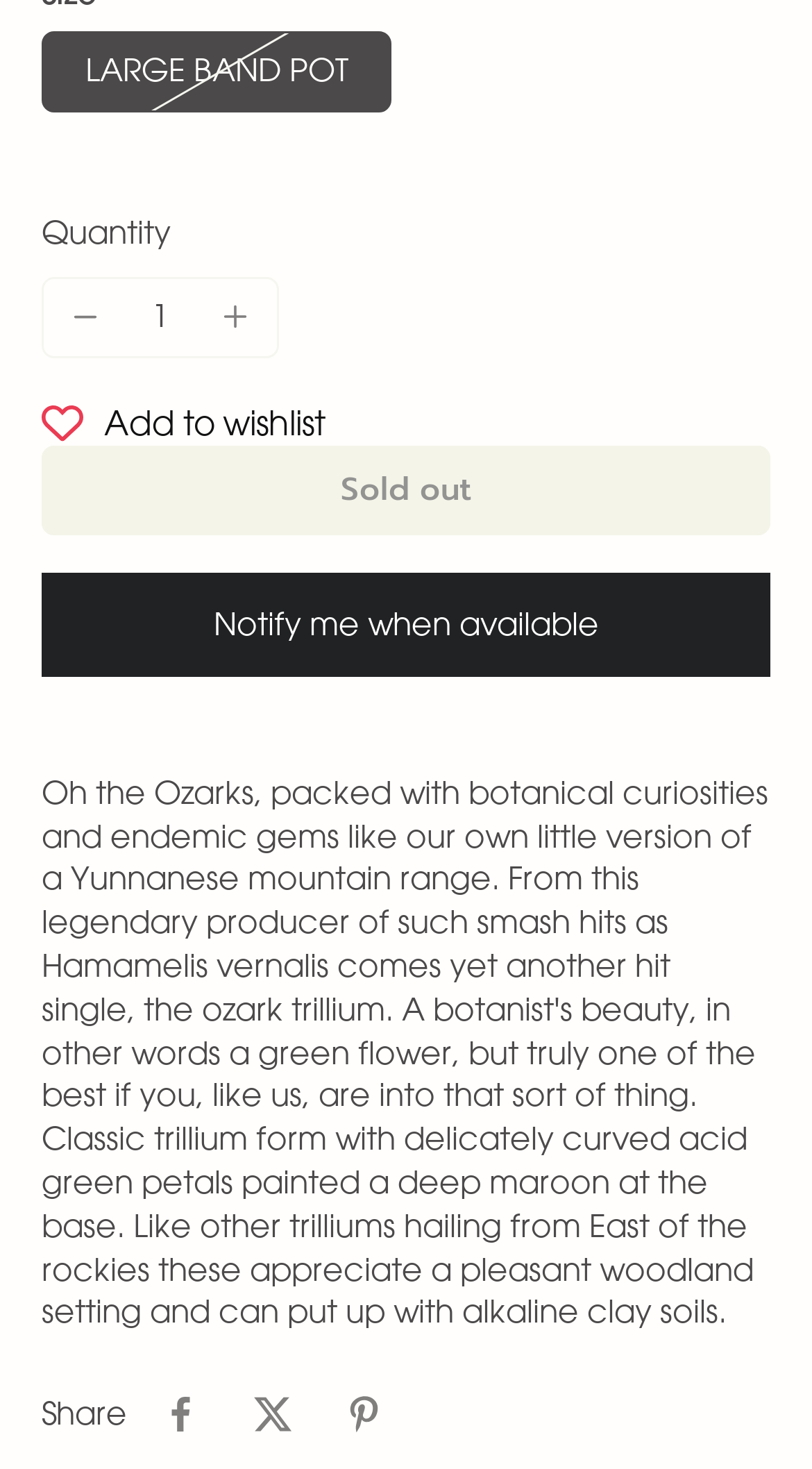Given the description of the UI element: "aria-label="minus" name="plus"", predict the bounding box coordinates in the form of [left, top, right, bottom], with each value being a float between 0 and 1.

[0.238, 0.193, 0.341, 0.239]